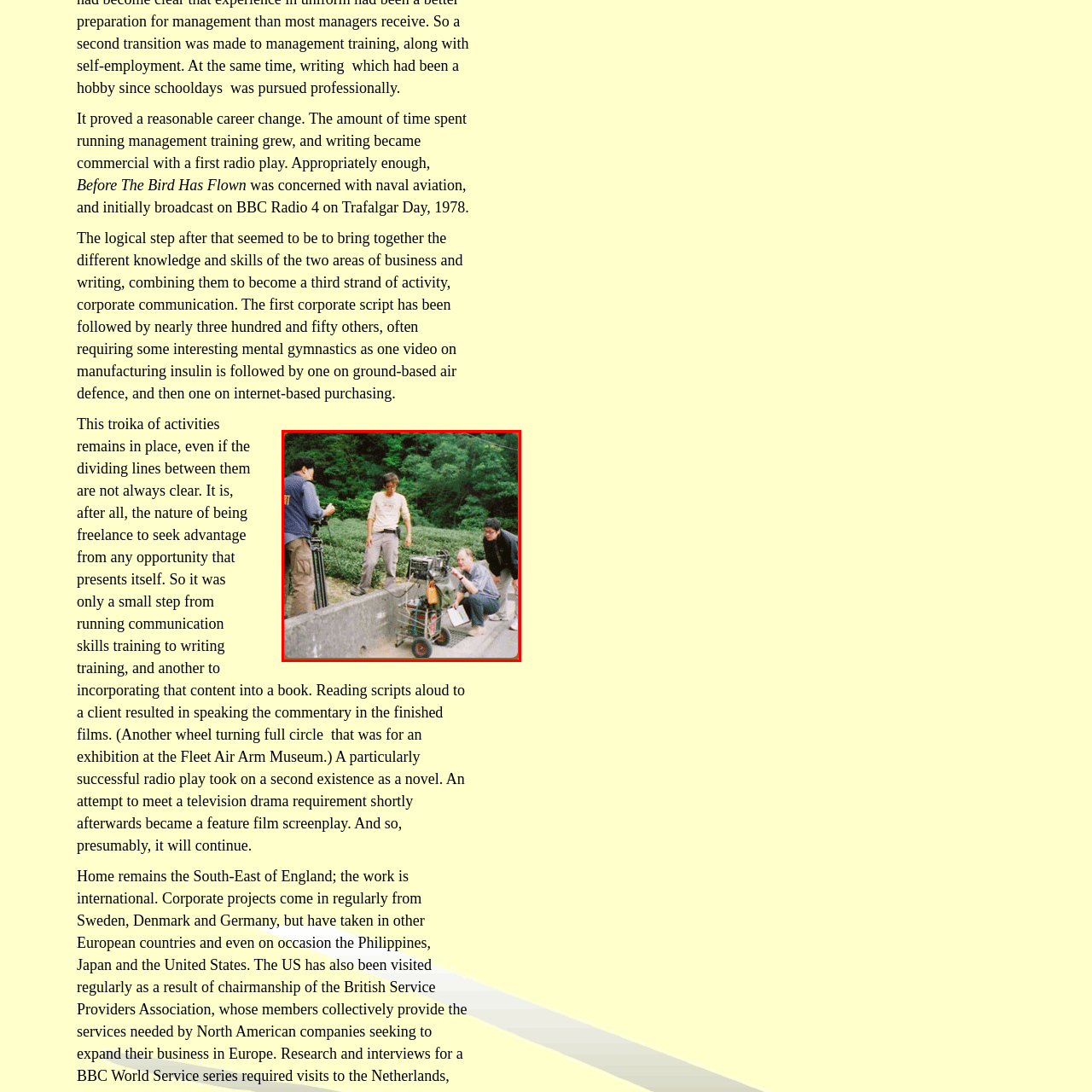Examine the section enclosed by the red box and give a brief answer to the question: How many individuals are reviewing footage?

four